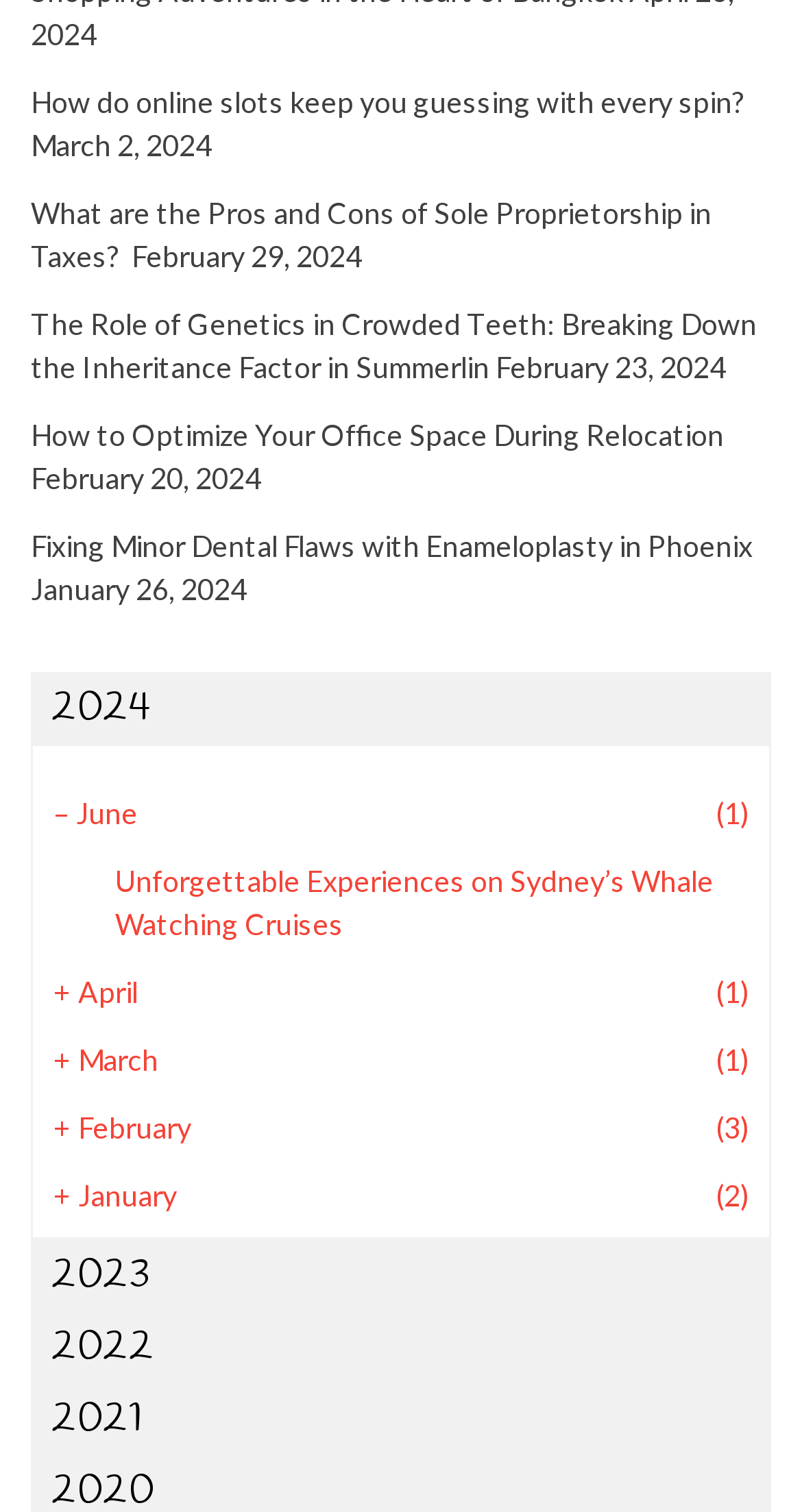Look at the image and write a detailed answer to the question: 
What is the most recent article date?

I found the most recent article date by looking at the dates associated with each article link. The most recent date is March 2, 2024, which is associated with the article 'How do online slots keep you guessing with every spin?'.